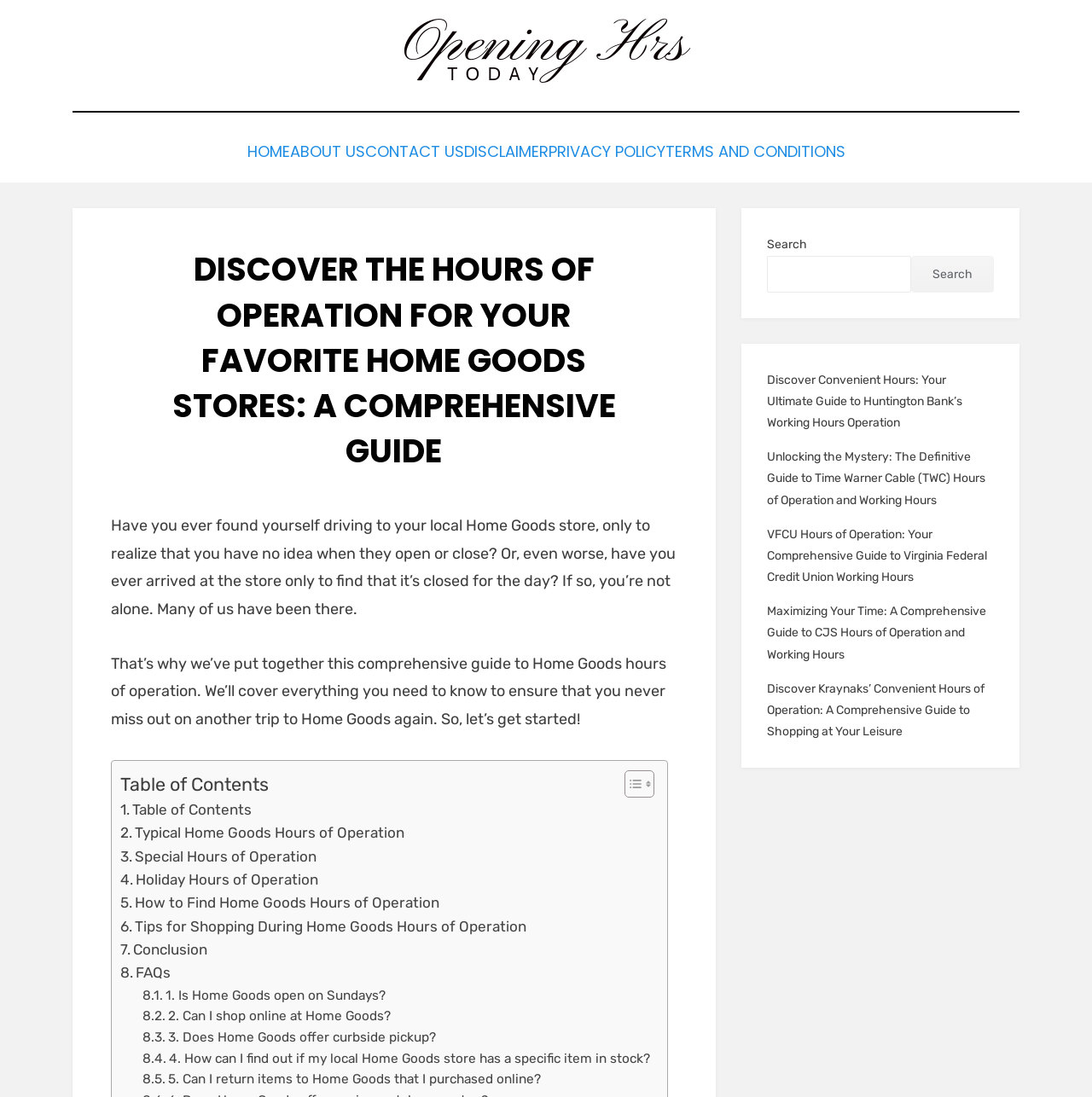What is the purpose of this webpage?
Please provide a detailed answer to the question.

Based on the content of the webpage, it appears to be a comprehensive guide to Home Goods hours of operation, providing information on typical hours, special hours, holiday hours, and how to find hours of operation.